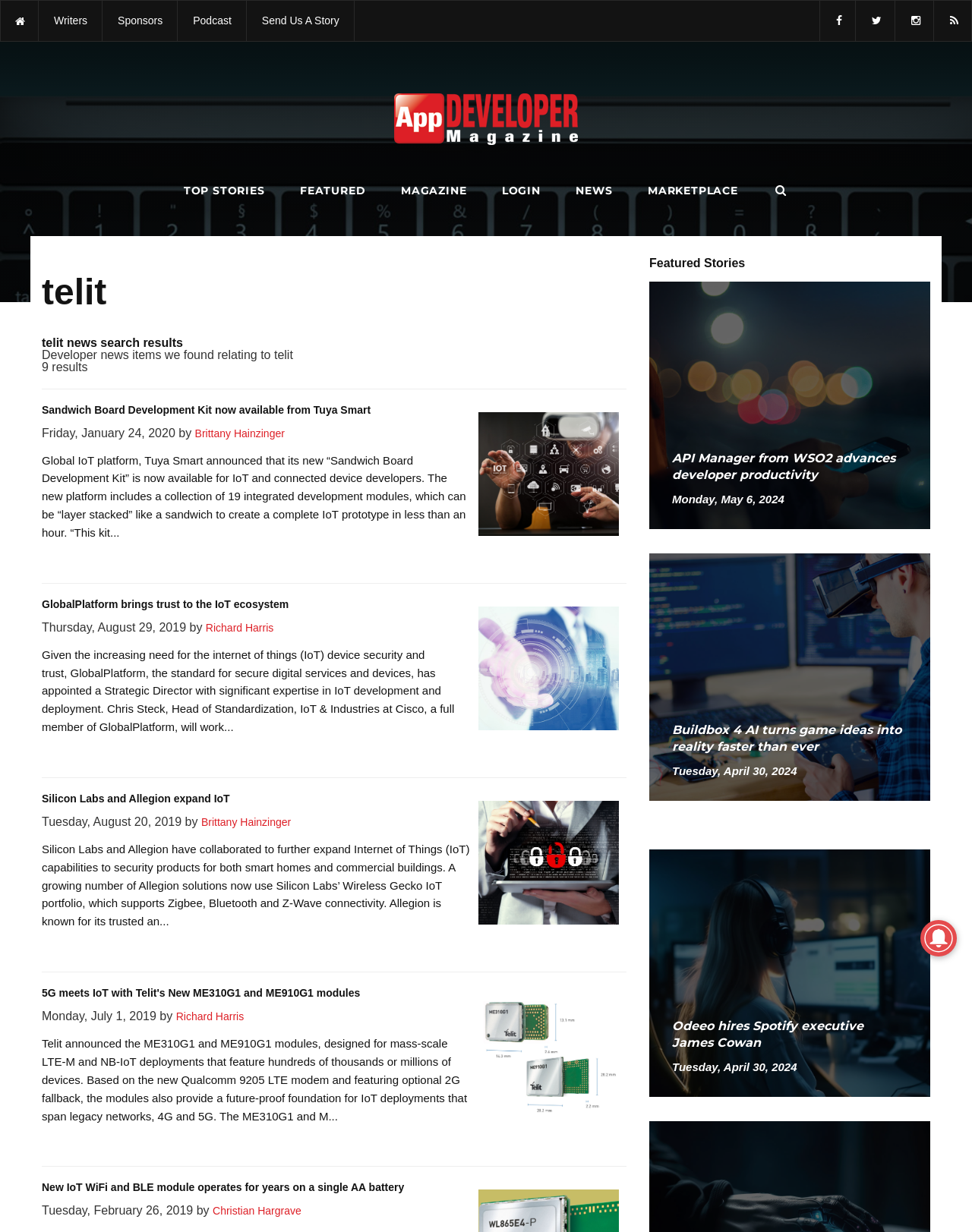Specify the bounding box coordinates of the region I need to click to perform the following instruction: "Search for 'telit' news". The coordinates must be four float numbers in the range of 0 to 1, i.e., [left, top, right, bottom].

[0.043, 0.221, 0.645, 0.254]